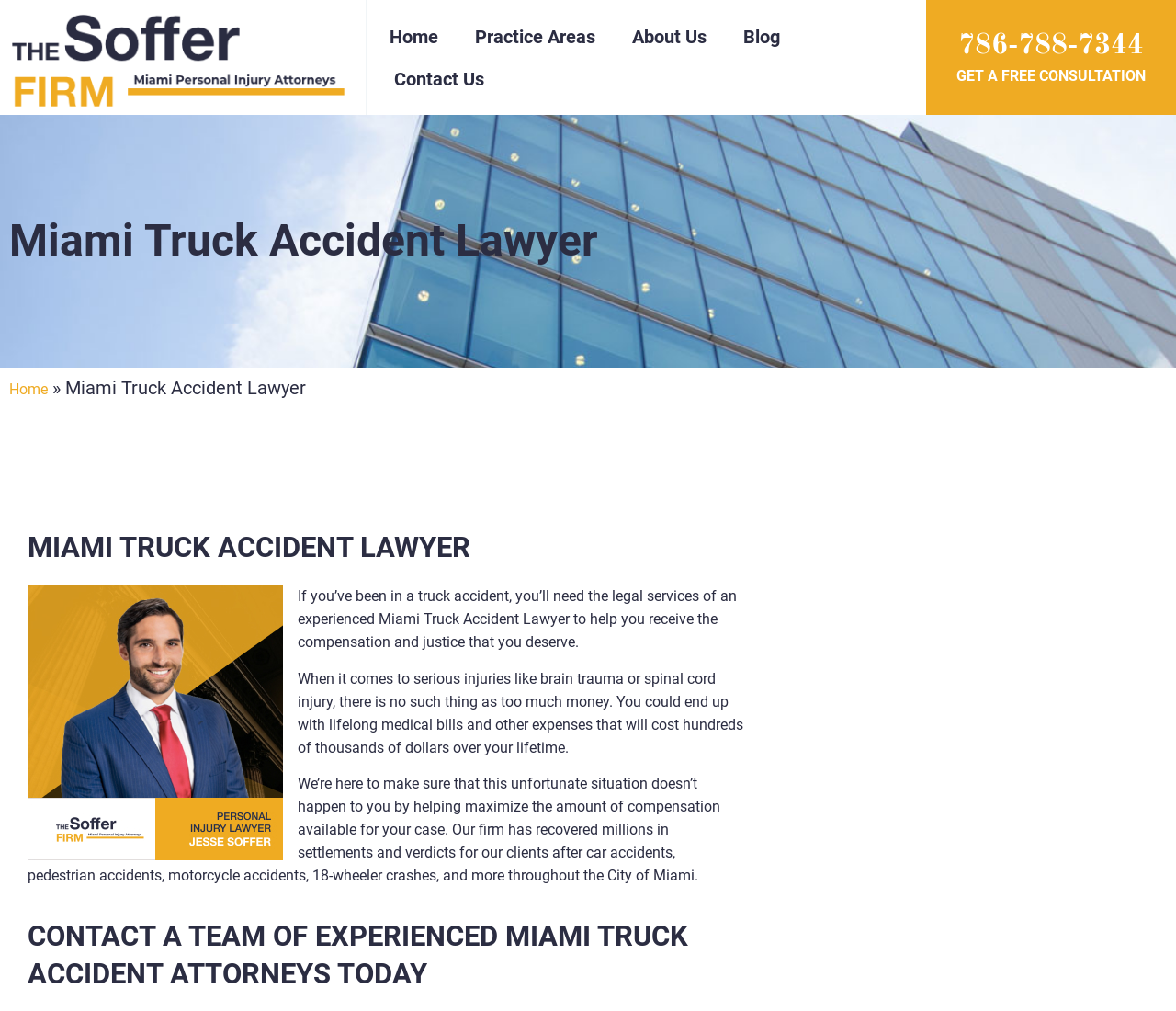Identify the bounding box coordinates of the clickable region to carry out the given instruction: "Click the Soffer Firm Injury Law Firm logo".

[0.0, 0.0, 0.31, 0.114]